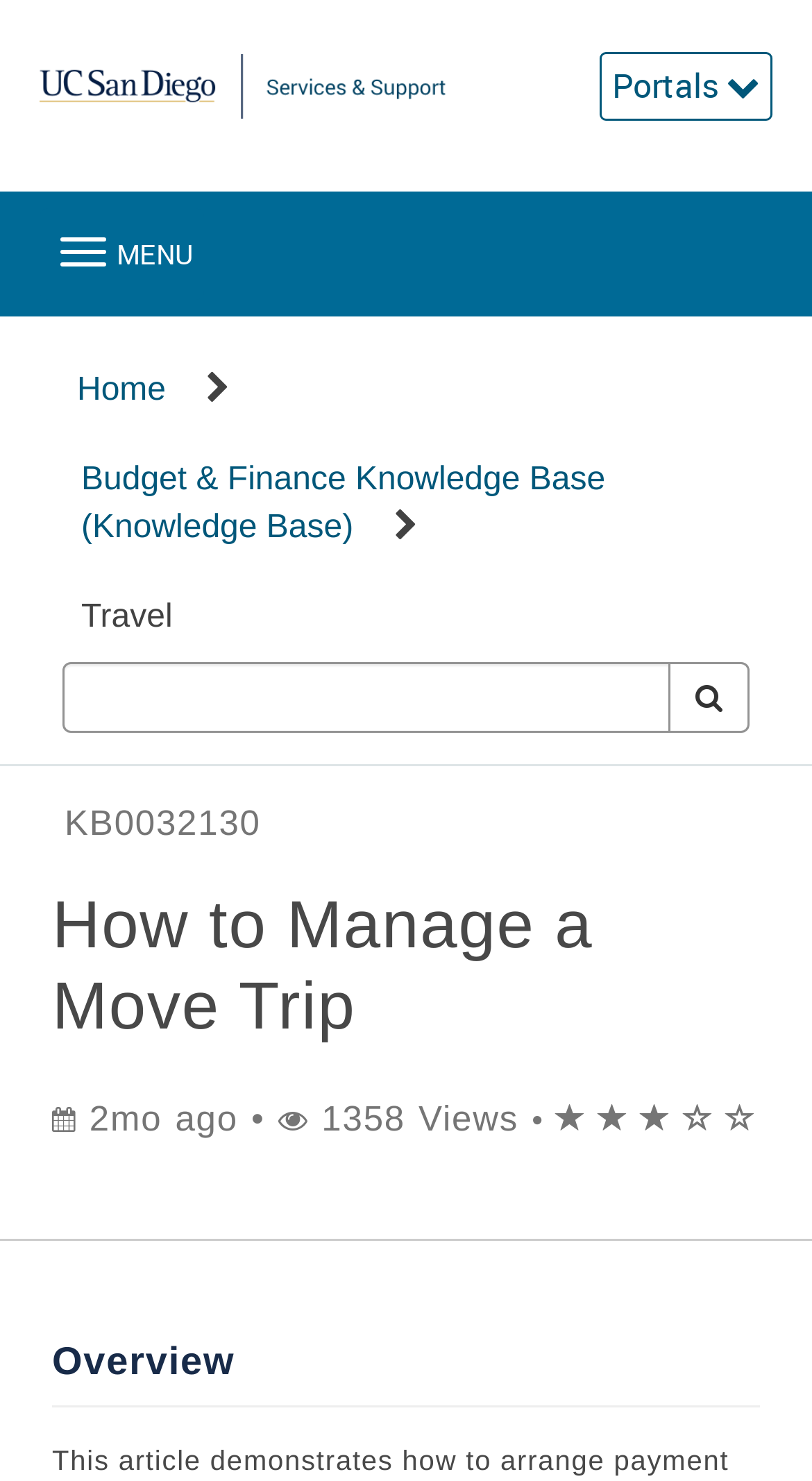Locate the bounding box coordinates of the area where you should click to accomplish the instruction: "Go to the Home page".

[0.095, 0.252, 0.204, 0.276]